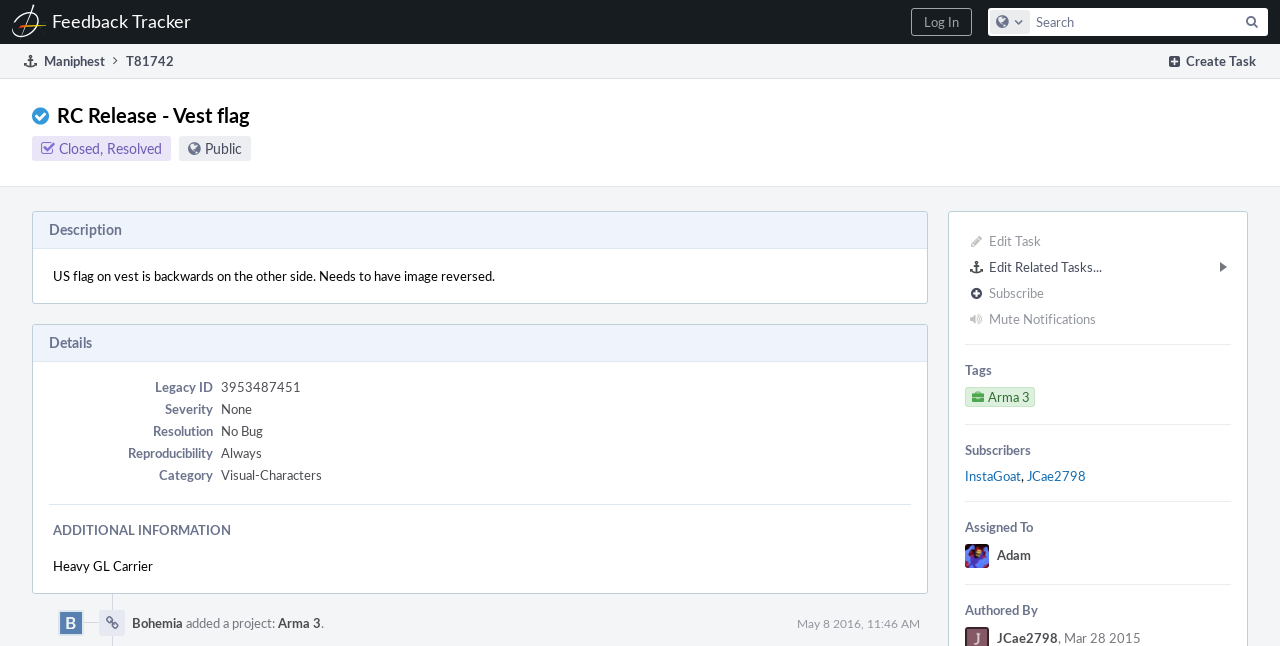Specify the bounding box coordinates of the element's region that should be clicked to achieve the following instruction: "Visit the Facebook page". The bounding box coordinates consist of four float numbers between 0 and 1, in the format [left, top, right, bottom].

None